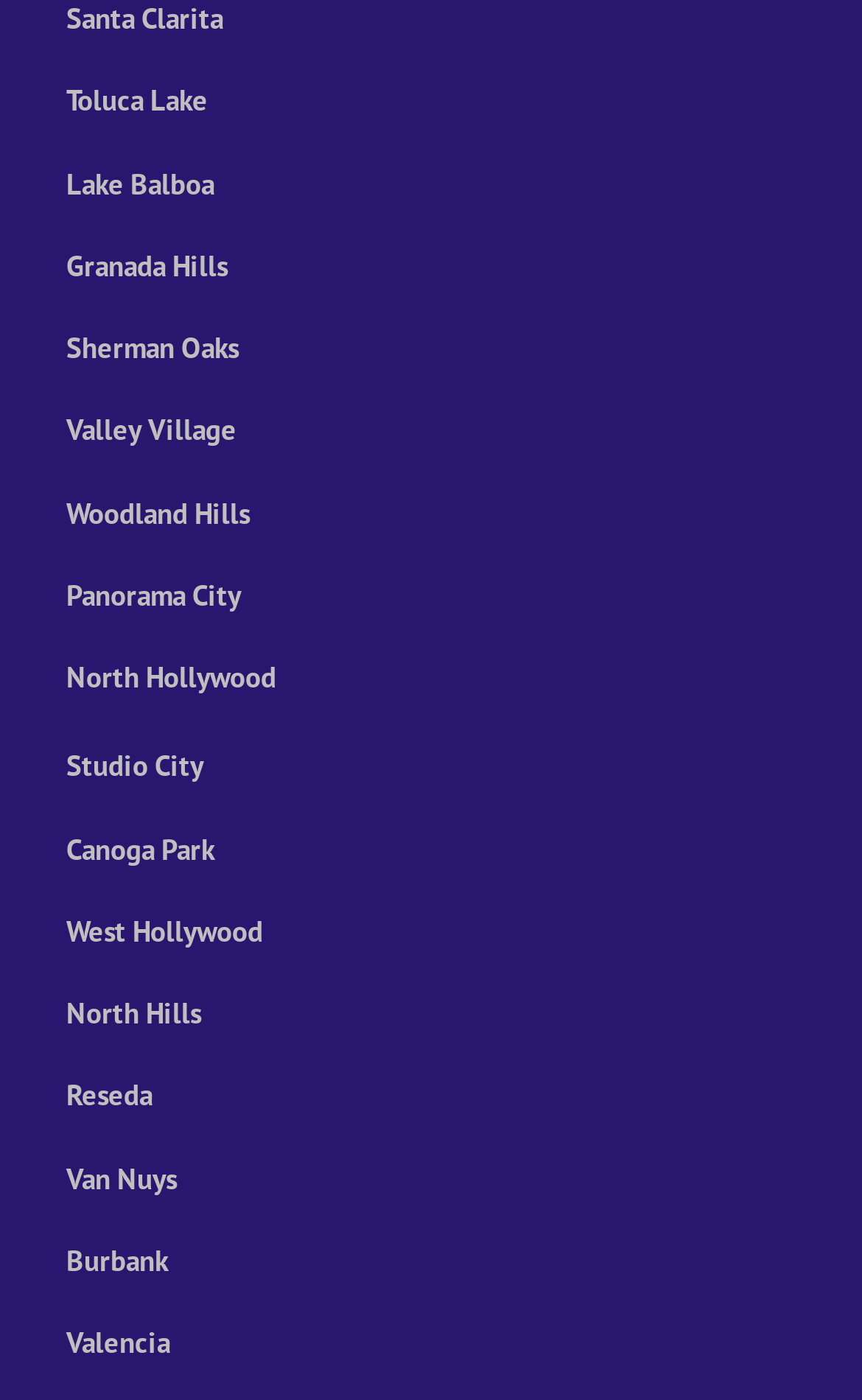Please find the bounding box coordinates of the element that needs to be clicked to perform the following instruction: "explore Granada Hills". The bounding box coordinates should be four float numbers between 0 and 1, represented as [left, top, right, bottom].

[0.077, 0.177, 0.264, 0.203]